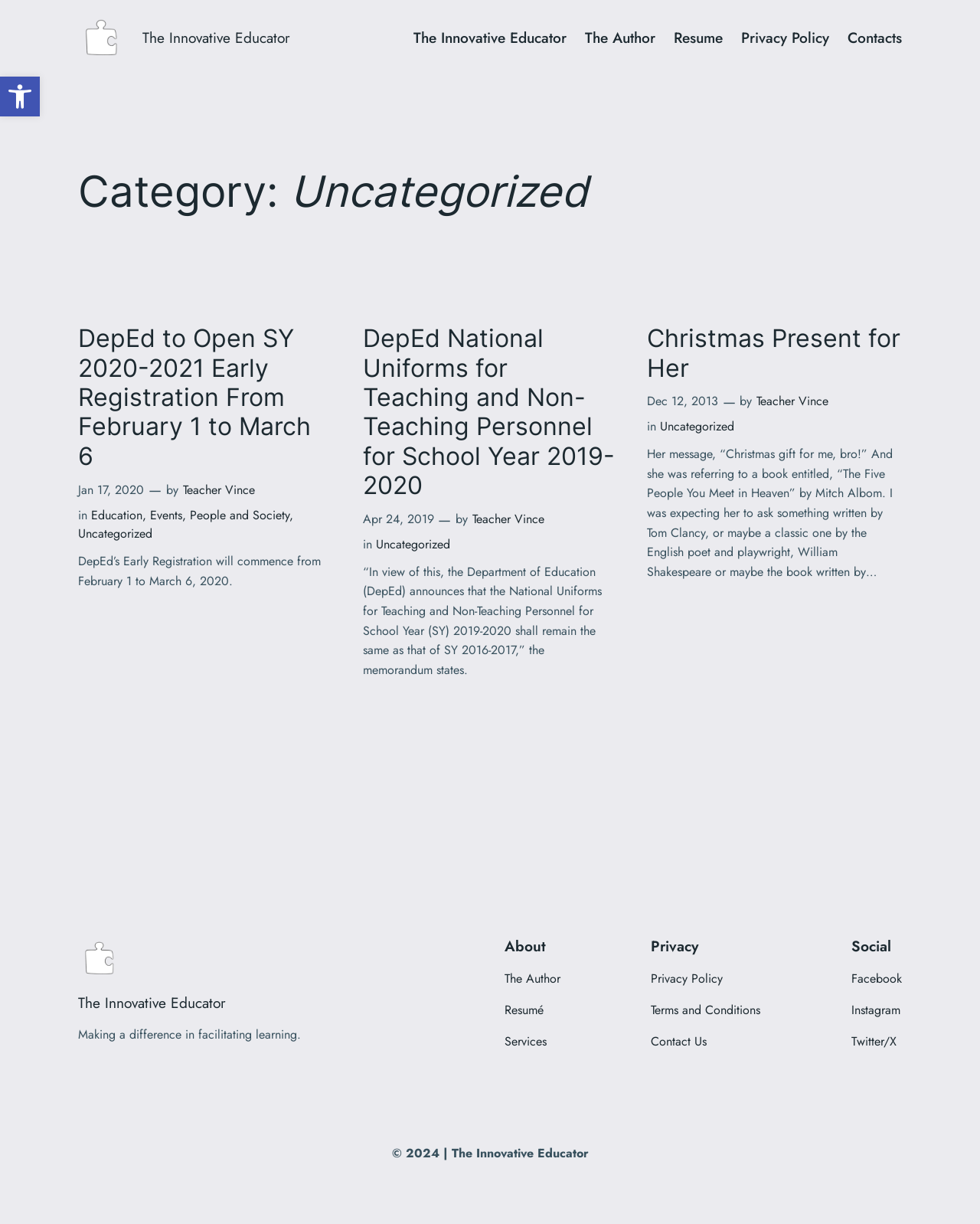What is the tagline of the blog 'The Innovative Educator'?
Please provide a single word or phrase based on the screenshot.

Making a difference in facilitating learning.